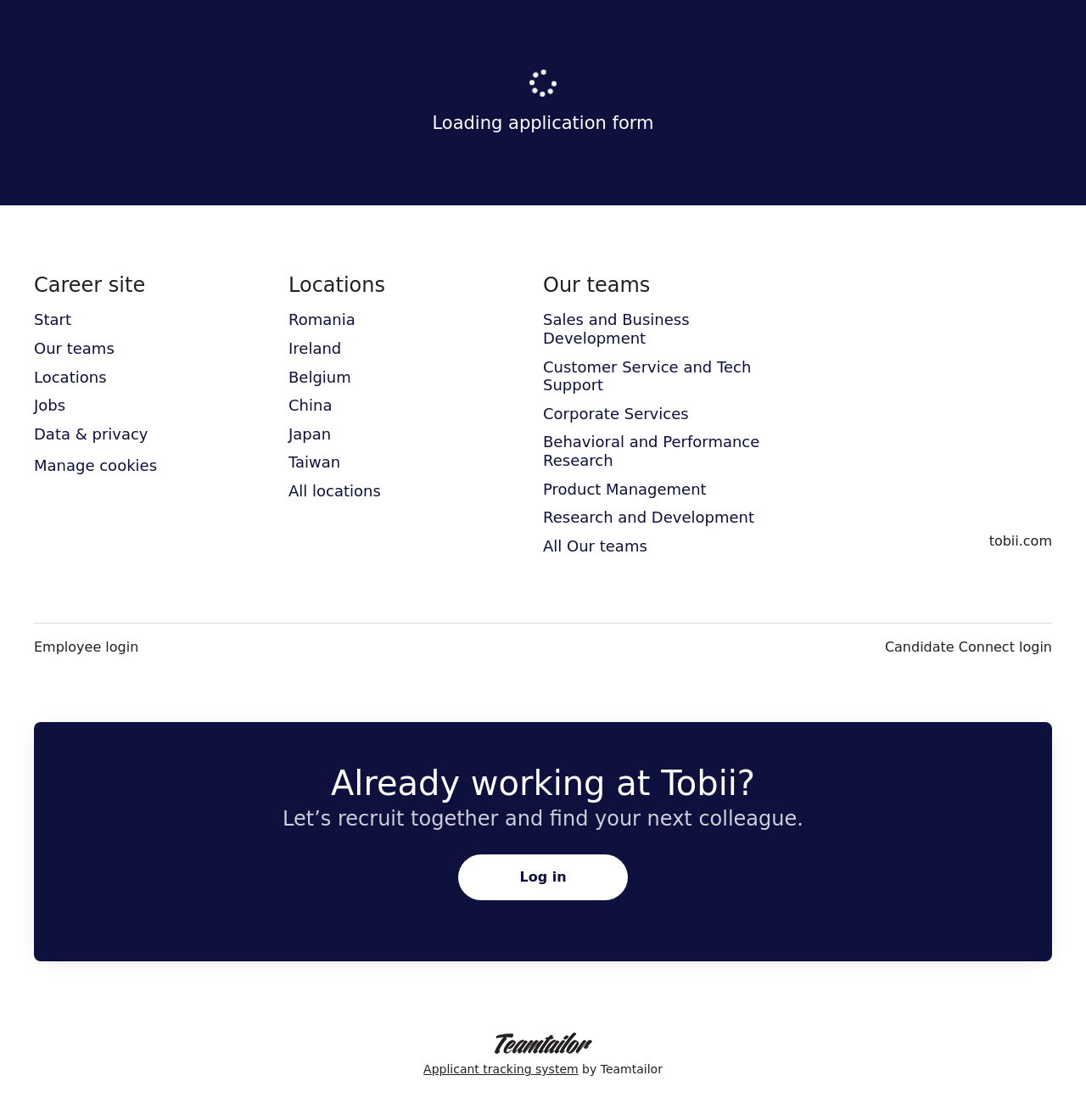Please specify the bounding box coordinates for the clickable region that will help you carry out the instruction: "Explore the 'Research and Development' team".

[0.5, 0.451, 0.695, 0.473]